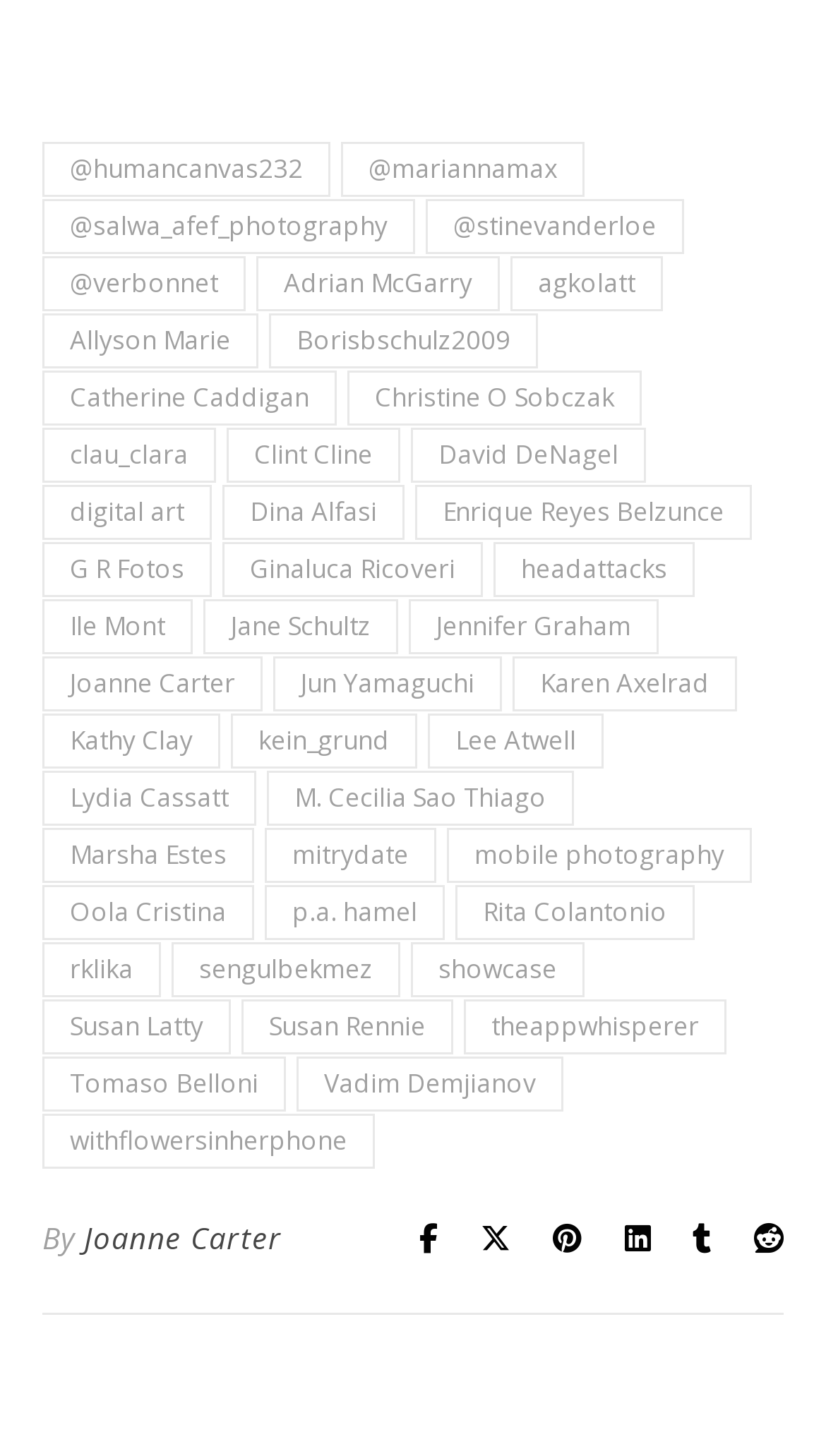Please determine the bounding box coordinates of the element's region to click in order to carry out the following instruction: "view Joanne Carter's profile". The coordinates should be four float numbers between 0 and 1, i.e., [left, top, right, bottom].

[0.101, 0.828, 0.341, 0.872]